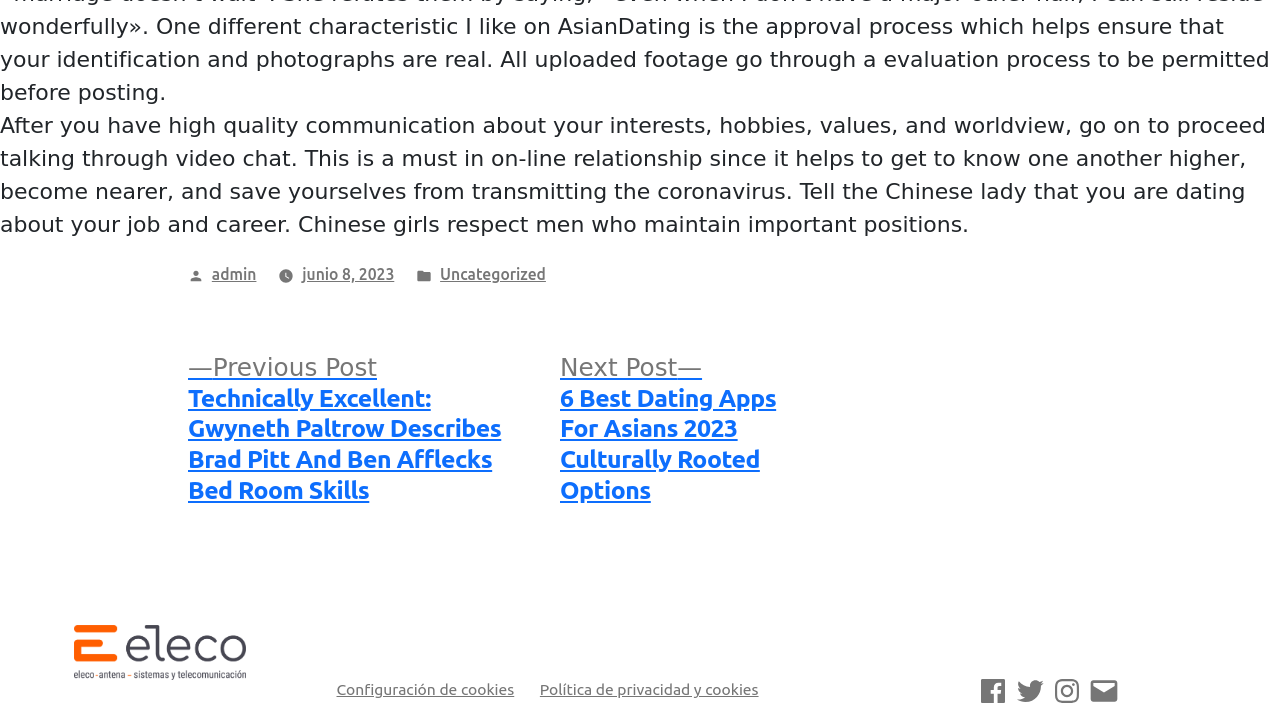Determine the bounding box coordinates of the clickable region to follow the instruction: "Click on the previous post link".

[0.147, 0.497, 0.392, 0.712]